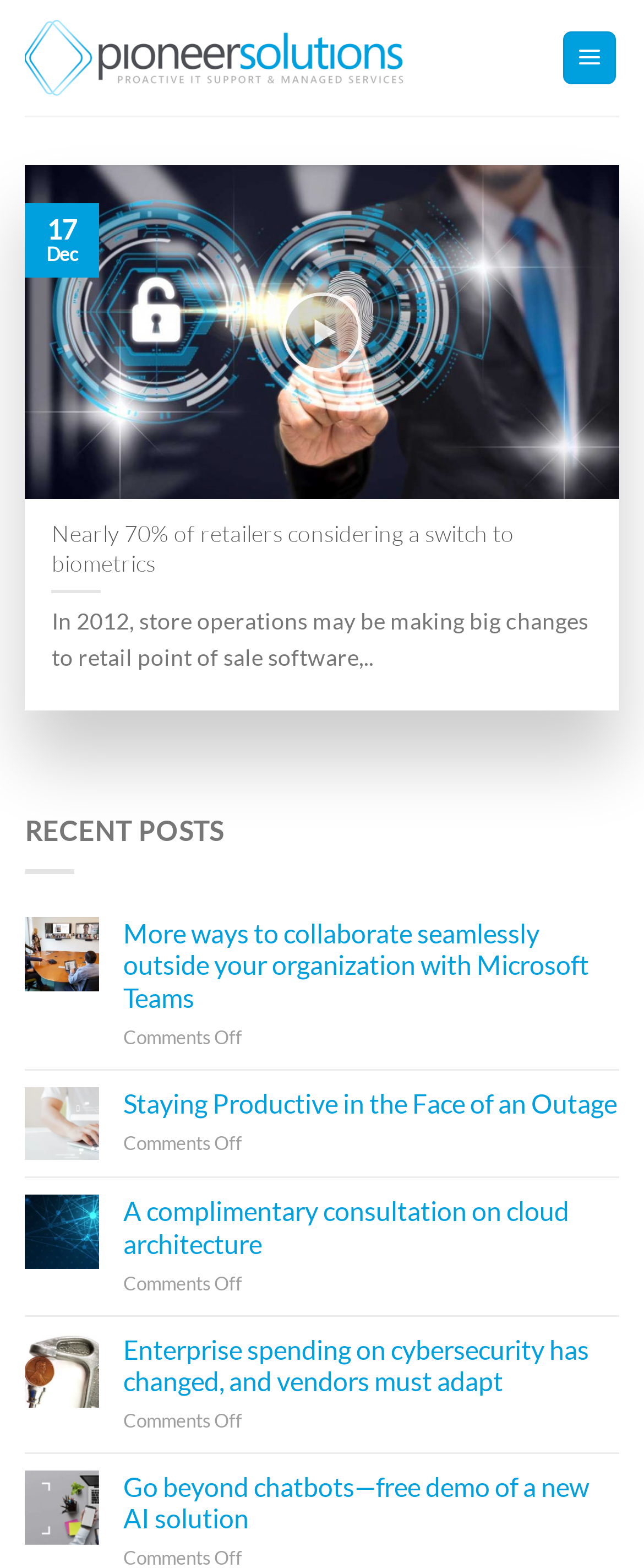Find the bounding box coordinates of the element's region that should be clicked in order to follow the given instruction: "View the recent post about Microsoft Teams". The coordinates should consist of four float numbers between 0 and 1, i.e., [left, top, right, bottom].

[0.192, 0.585, 0.962, 0.646]